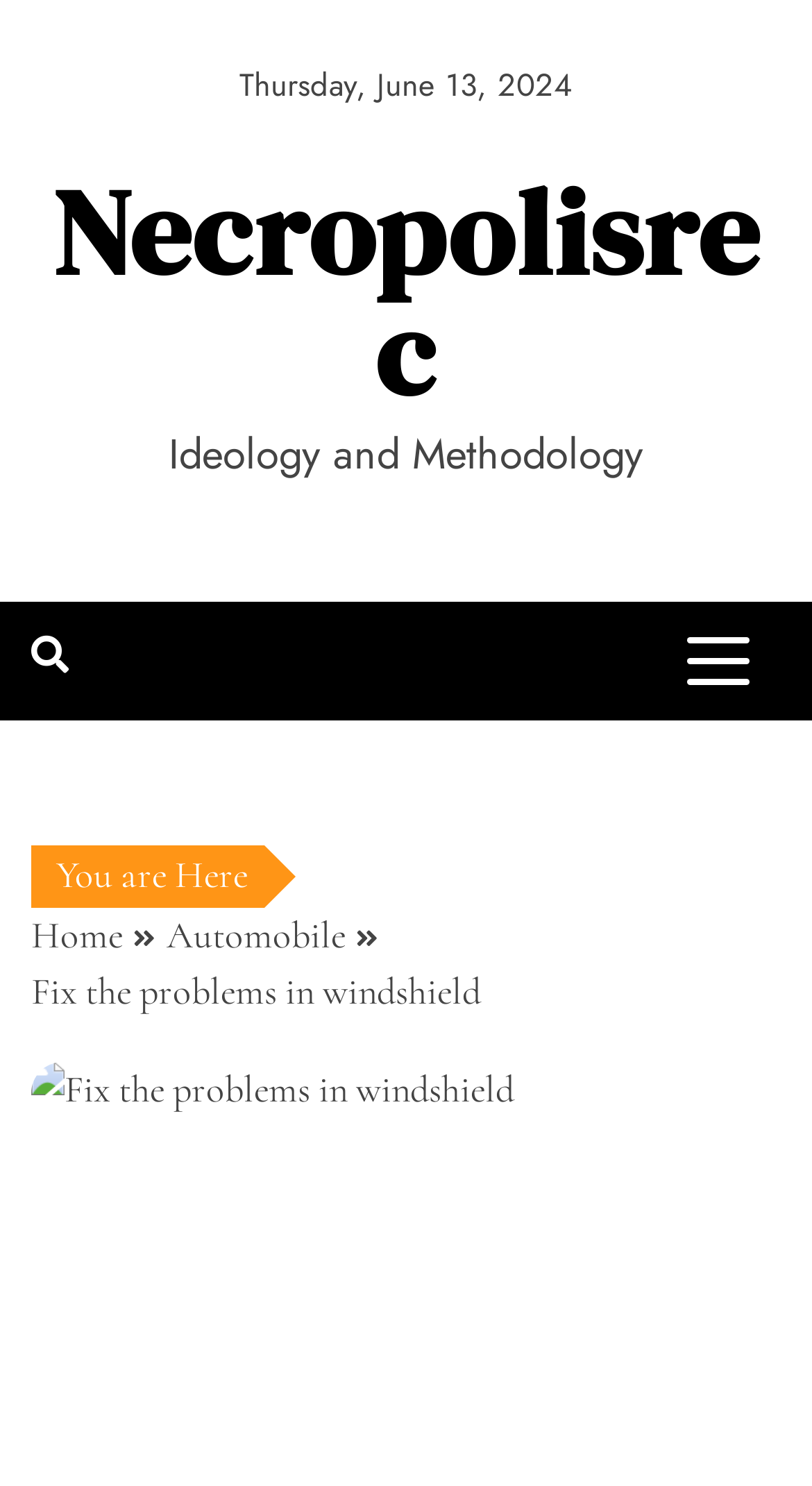What is the name of the website?
Examine the screenshot and reply with a single word or phrase.

Necropolisrec